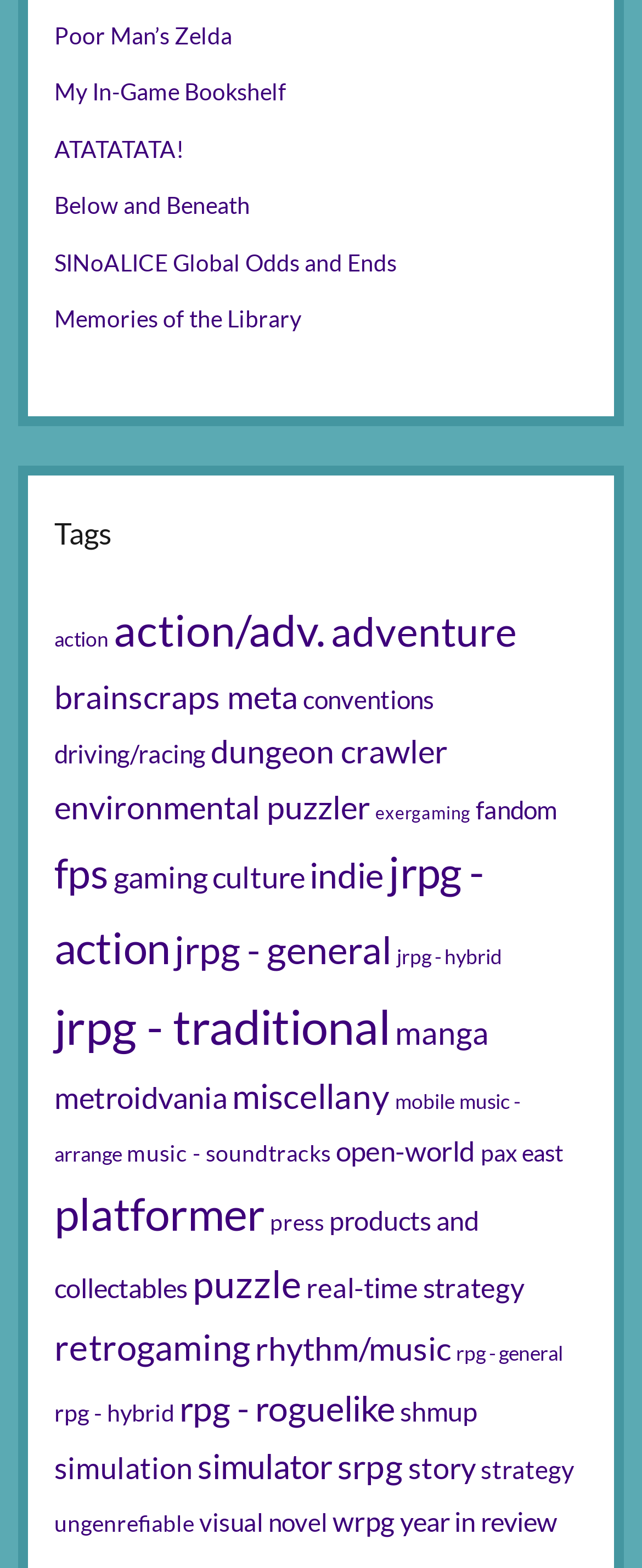Please identify the bounding box coordinates of the region to click in order to complete the task: "Browse 'rhythm/music' games". The coordinates must be four float numbers between 0 and 1, specified as [left, top, right, bottom].

[0.398, 0.846, 0.703, 0.871]